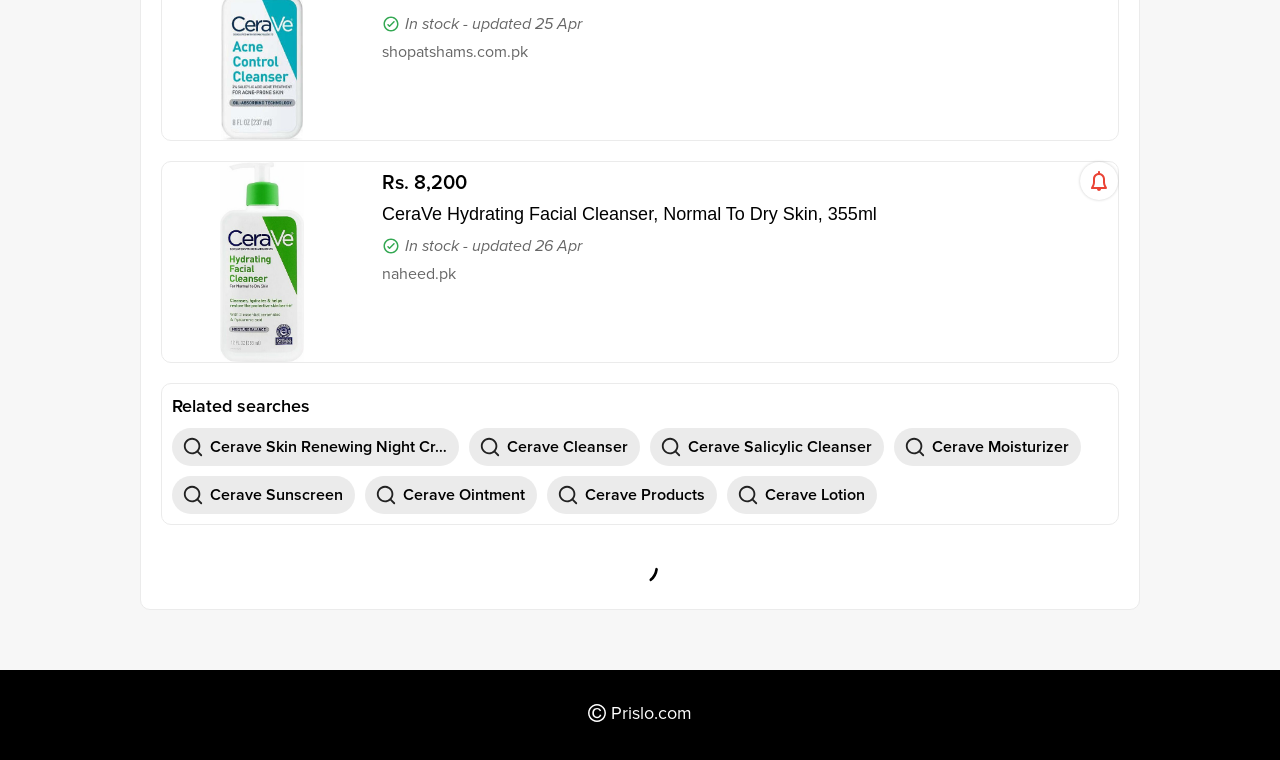Locate the bounding box coordinates of the region to be clicked to comply with the following instruction: "Search for Cerave Skin Renewing Night Cream". The coordinates must be four float numbers between 0 and 1, in the form [left, top, right, bottom].

[0.134, 0.563, 0.359, 0.613]